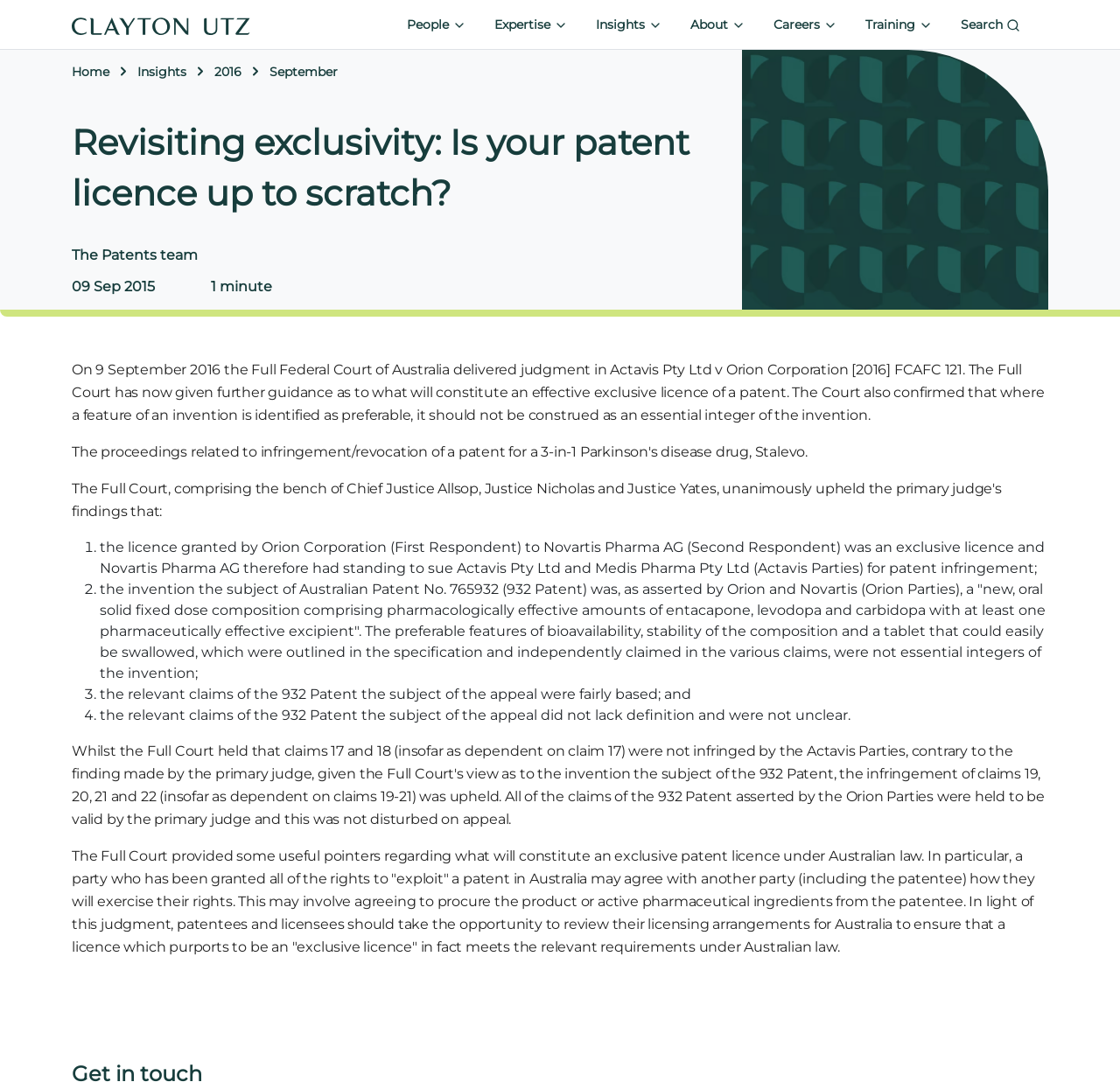What is the name of the court that delivered the judgment?
Please answer the question with a detailed and comprehensive explanation.

The name of the court that delivered the judgment can be found in the first paragraph of the article, which mentions 'the Full Federal Court of Australia delivered judgment in Actavis Pty Ltd v Orion Corporation [2016] FCAFC 121'.